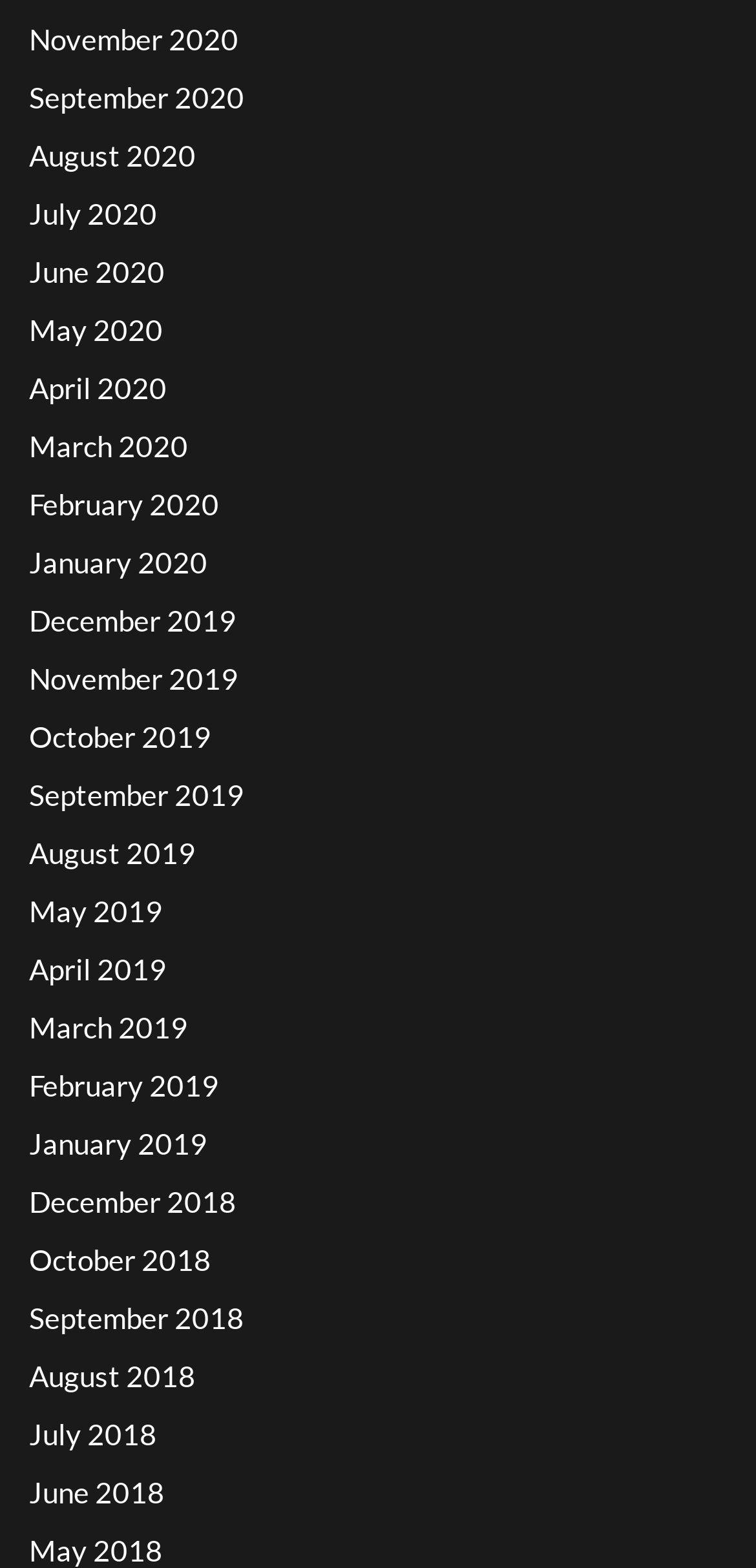Please find the bounding box coordinates of the element that needs to be clicked to perform the following instruction: "view November 2020". The bounding box coordinates should be four float numbers between 0 and 1, represented as [left, top, right, bottom].

[0.038, 0.013, 0.315, 0.035]